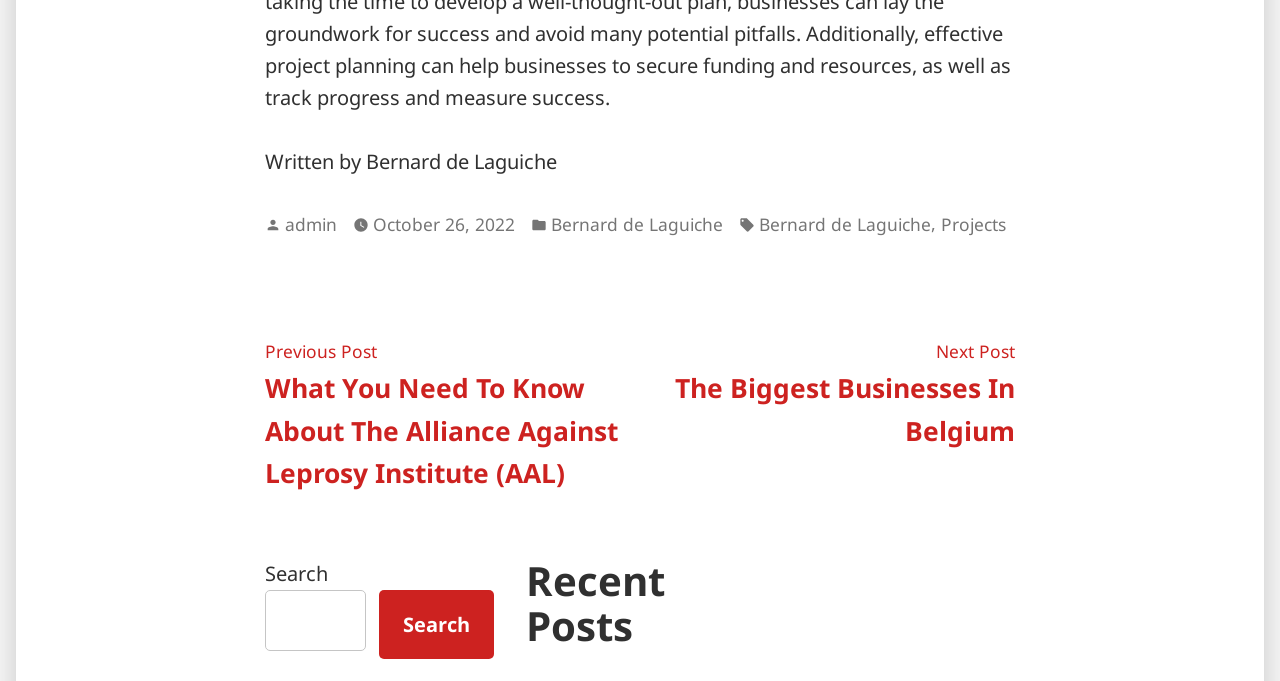Please specify the coordinates of the bounding box for the element that should be clicked to carry out this instruction: "View the next post". The coordinates must be four float numbers between 0 and 1, formatted as [left, top, right, bottom].

[0.527, 0.495, 0.793, 0.656]